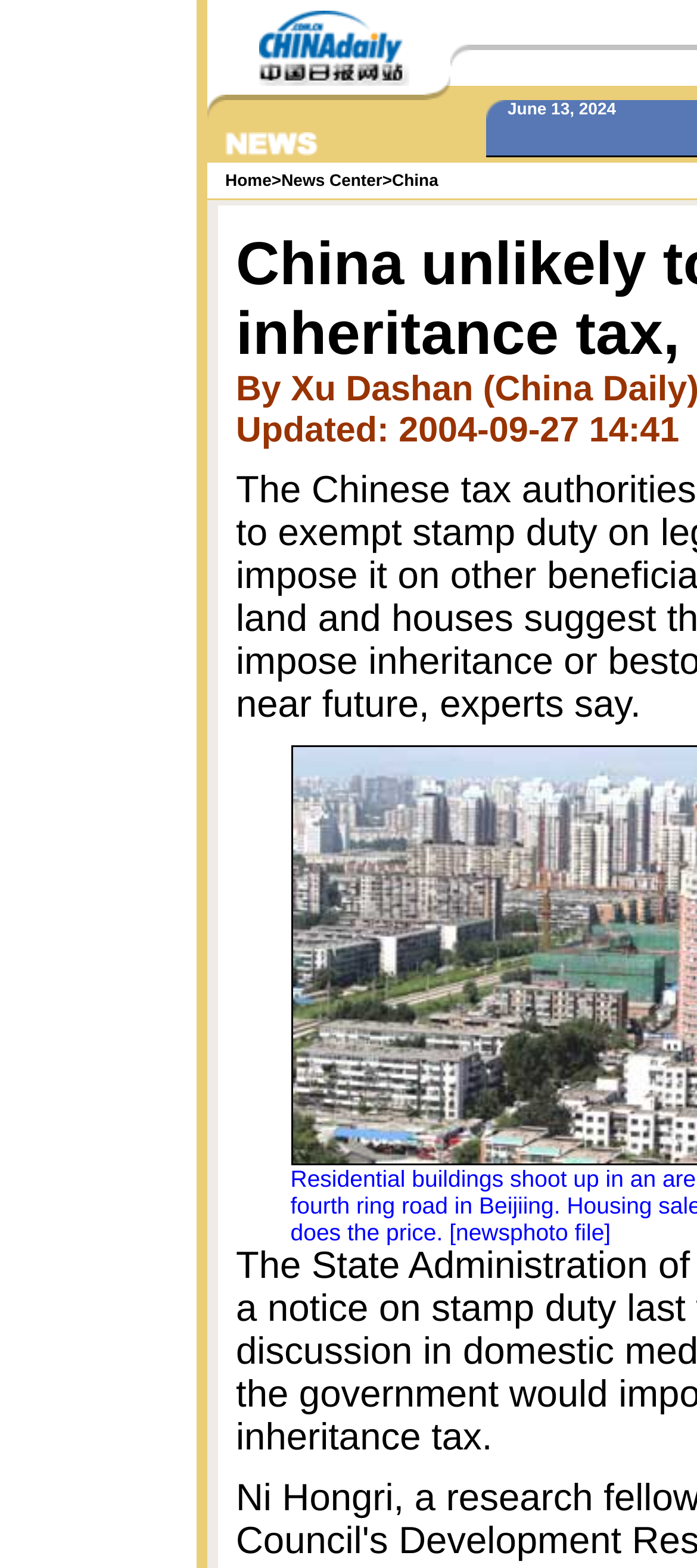Present a detailed account of what is displayed on the webpage.

The webpage appears to be a news article page, with a focus on the topic of China and inheritance tax. The page is divided into several sections, with a prominent image at the top left corner. There are multiple images scattered throughout the page, mostly small icons or logos.

The main content of the page is organized into a series of table cells, with each cell containing a block of text or an image. The text is arranged in a hierarchical structure, with headings and subheadings guiding the reader through the article.

At the top of the page, there is a row of table cells containing small images and links to other sections of the website, such as "News Center" and "China". Below this, there is a large image that spans across several table cells.

The main article text is divided into several sections, each with its own heading and subheadings. The text is arranged in a clear and readable format, with ample whitespace between sections to make it easy to follow.

Throughout the page, there are numerous small images and icons, which appear to be used to break up the text and add visual interest. Some of these images are decorative, while others may be used to illustrate specific points or provide additional information.

Overall, the page is well-organized and easy to navigate, with a clear focus on presenting the article's content in a clear and readable format.